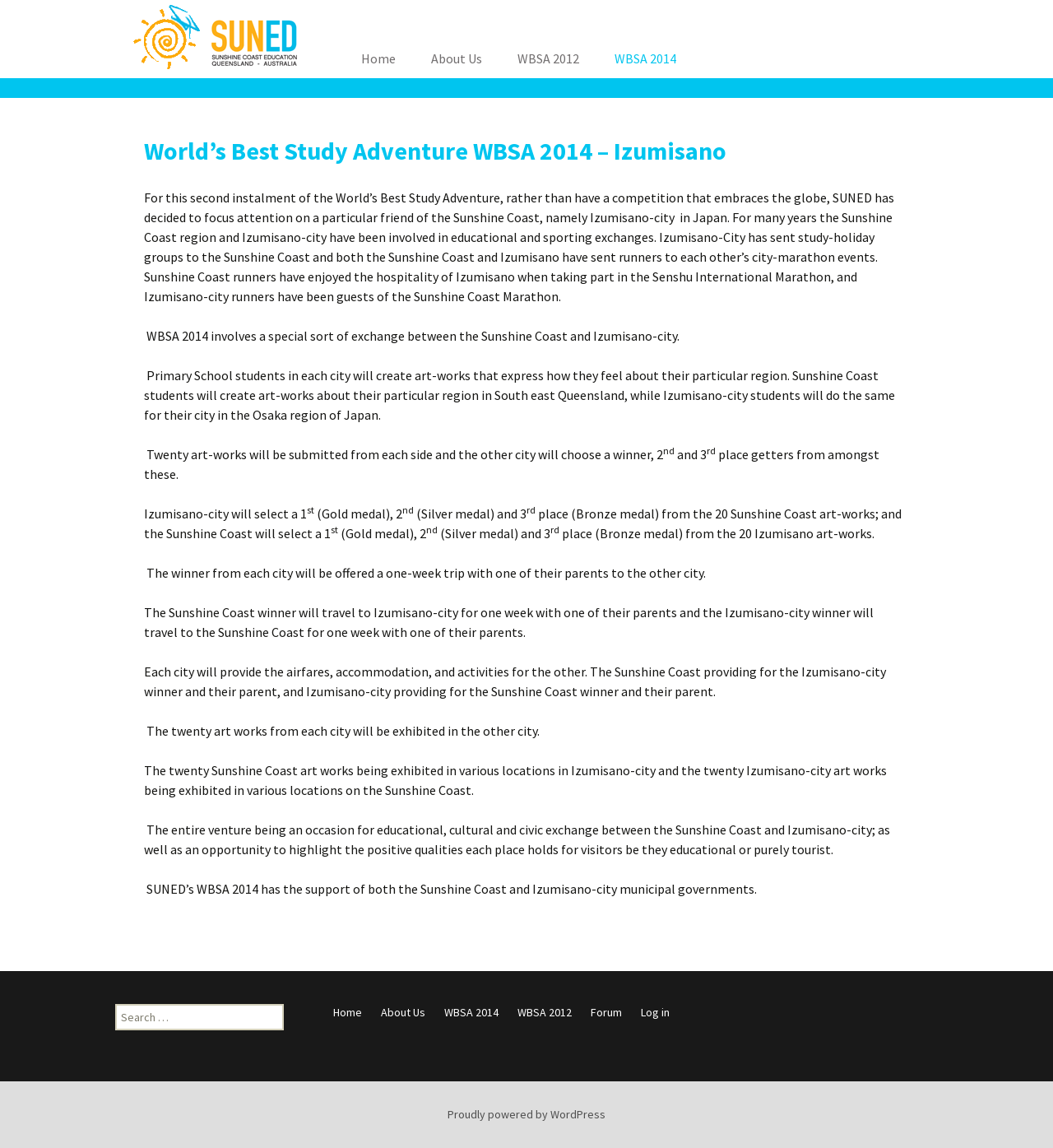Find the bounding box coordinates of the area that needs to be clicked in order to achieve the following instruction: "Click on the 'Typography' link". The coordinates should be specified as four float numbers between 0 and 1, i.e., [left, top, right, bottom].

None